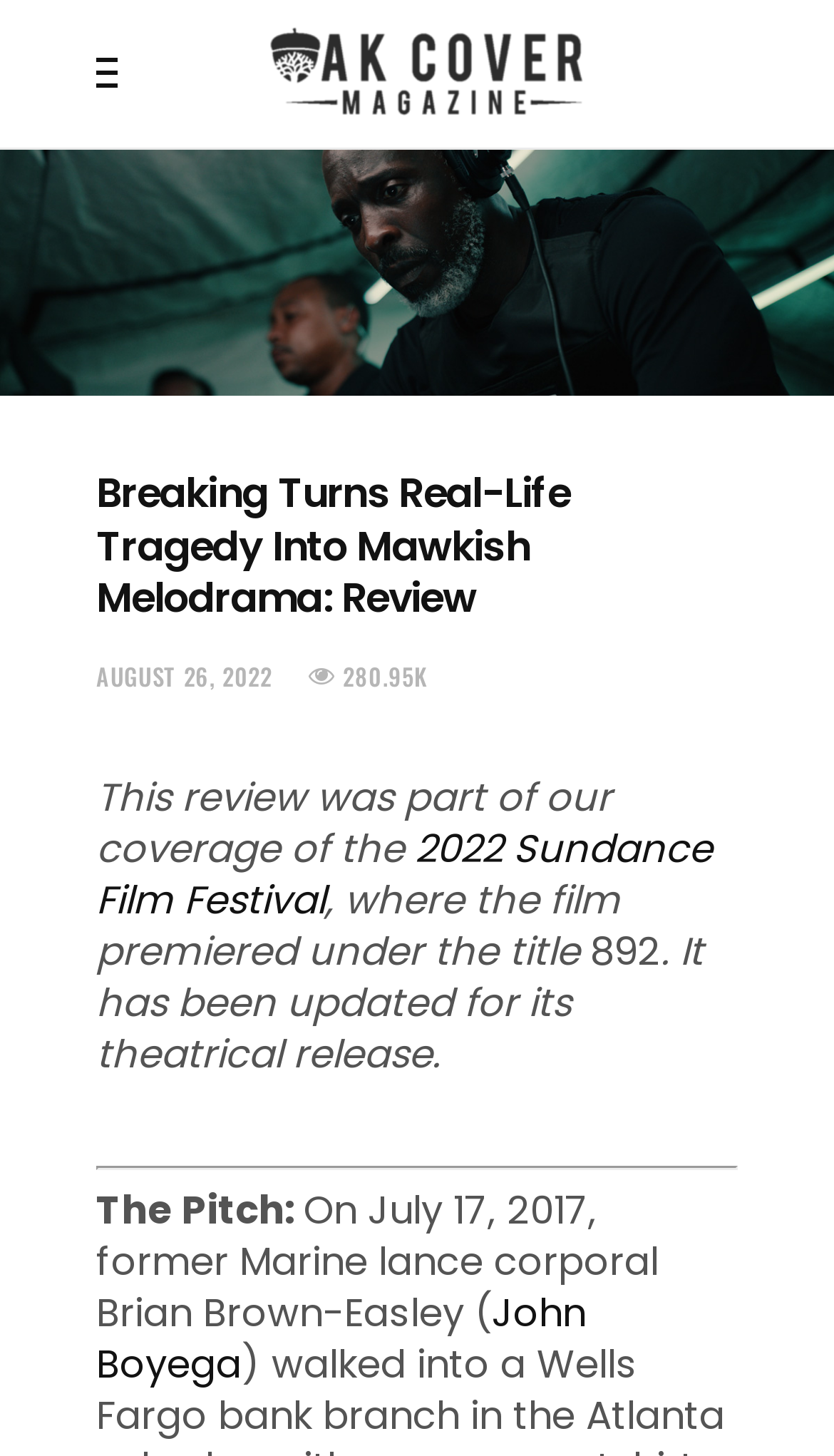Explain the webpage in detail.

The webpage is a review article from OAK COVER Magazine, with the title "Breaking Turns Real-Life Tragedy Into Mawkish Melodrama: Review". At the top-left corner, there is a link, and next to it, a mobile logo image is positioned. Below the mobile logo, the main title of the review is displayed as a heading.

Under the title, there is a link showing the date "AUGUST 26, 2022", followed by a static text "280.95K". A brief description of the review is provided, stating that it was part of the coverage of the 2022 Sundance Film Festival, where the film premiered under a different title. The text also mentions the film's title, "892", and that the review has been updated for its theatrical release.

A horizontal separator is placed below this text block, separating it from the main content of the review. The review starts with a section titled "The Pitch:", which provides a brief summary of the film's plot, mentioning the main character, Brian Brown-Easley, played by John Boyega.